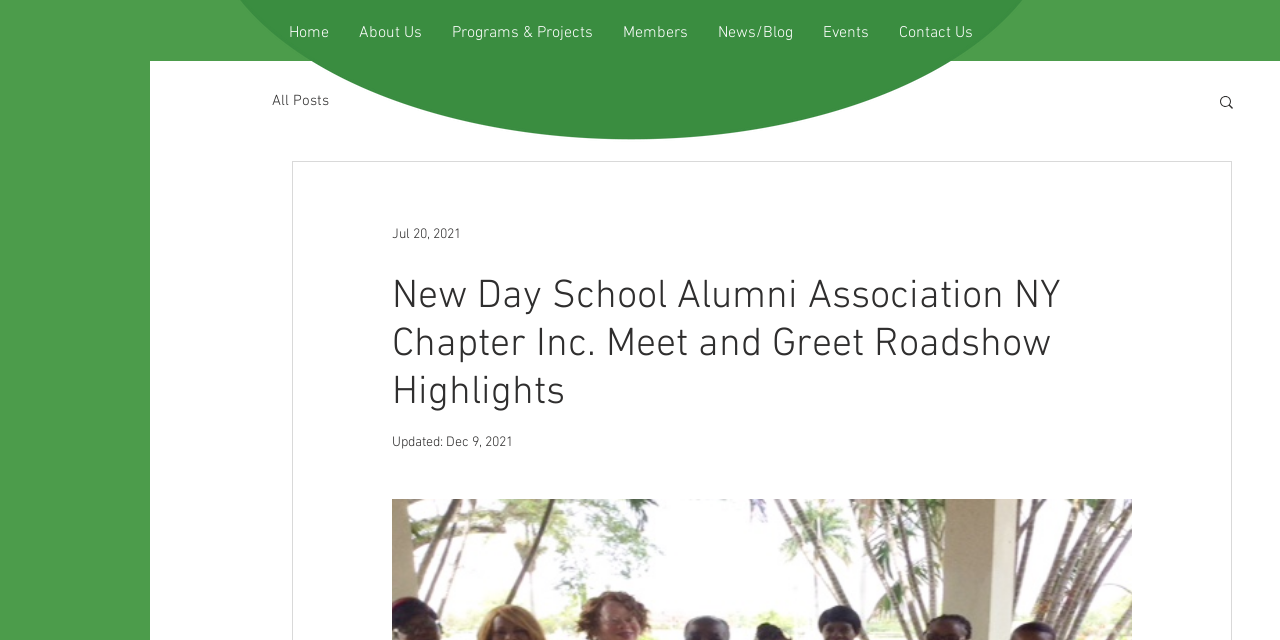Can you identify the bounding box coordinates of the clickable region needed to carry out this instruction: 'search'? The coordinates should be four float numbers within the range of 0 to 1, stated as [left, top, right, bottom].

[0.951, 0.145, 0.966, 0.178]